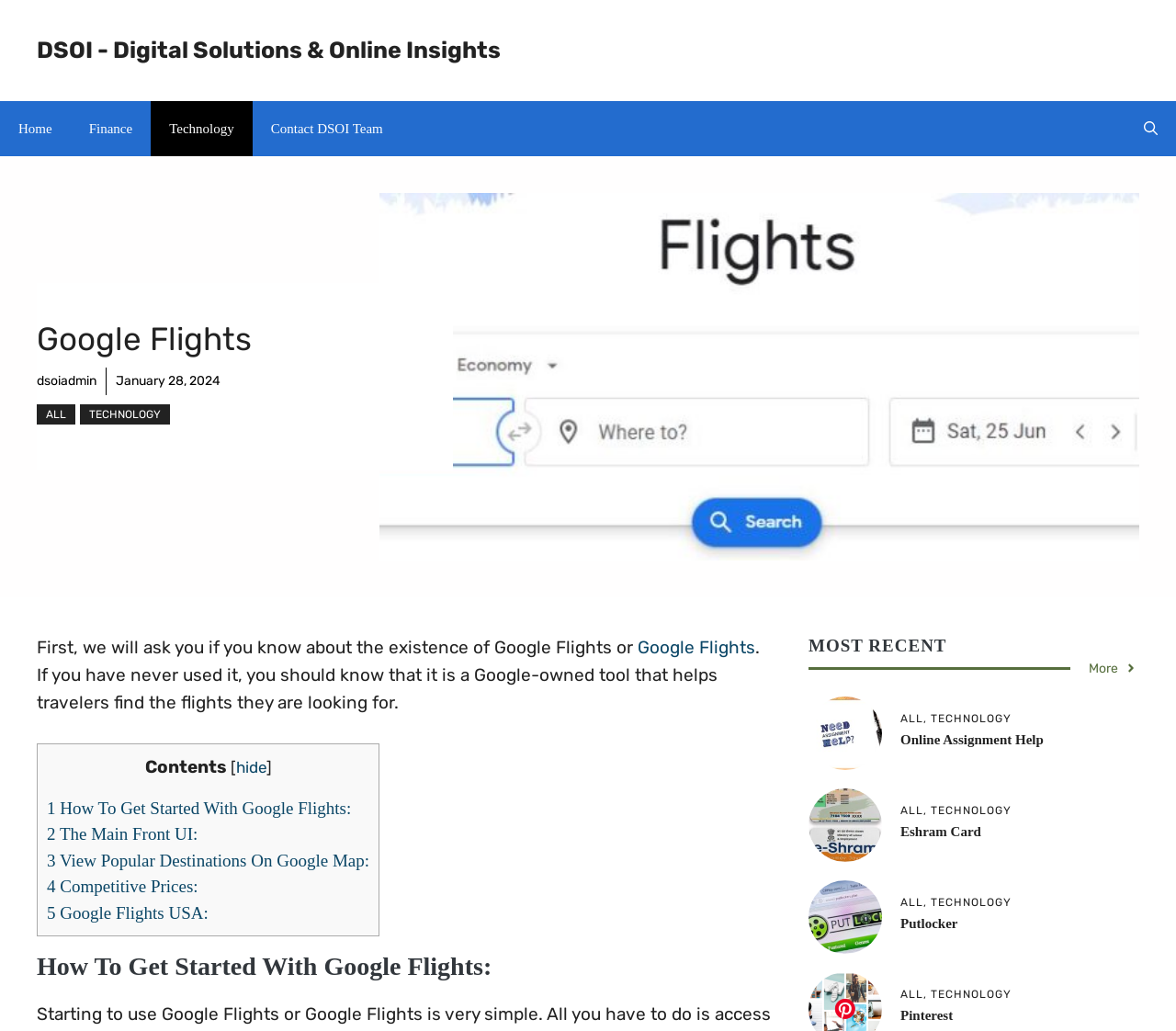Please find and report the bounding box coordinates of the element to click in order to perform the following action: "Open the search". The coordinates should be expressed as four float numbers between 0 and 1, in the format [left, top, right, bottom].

[0.957, 0.098, 1.0, 0.152]